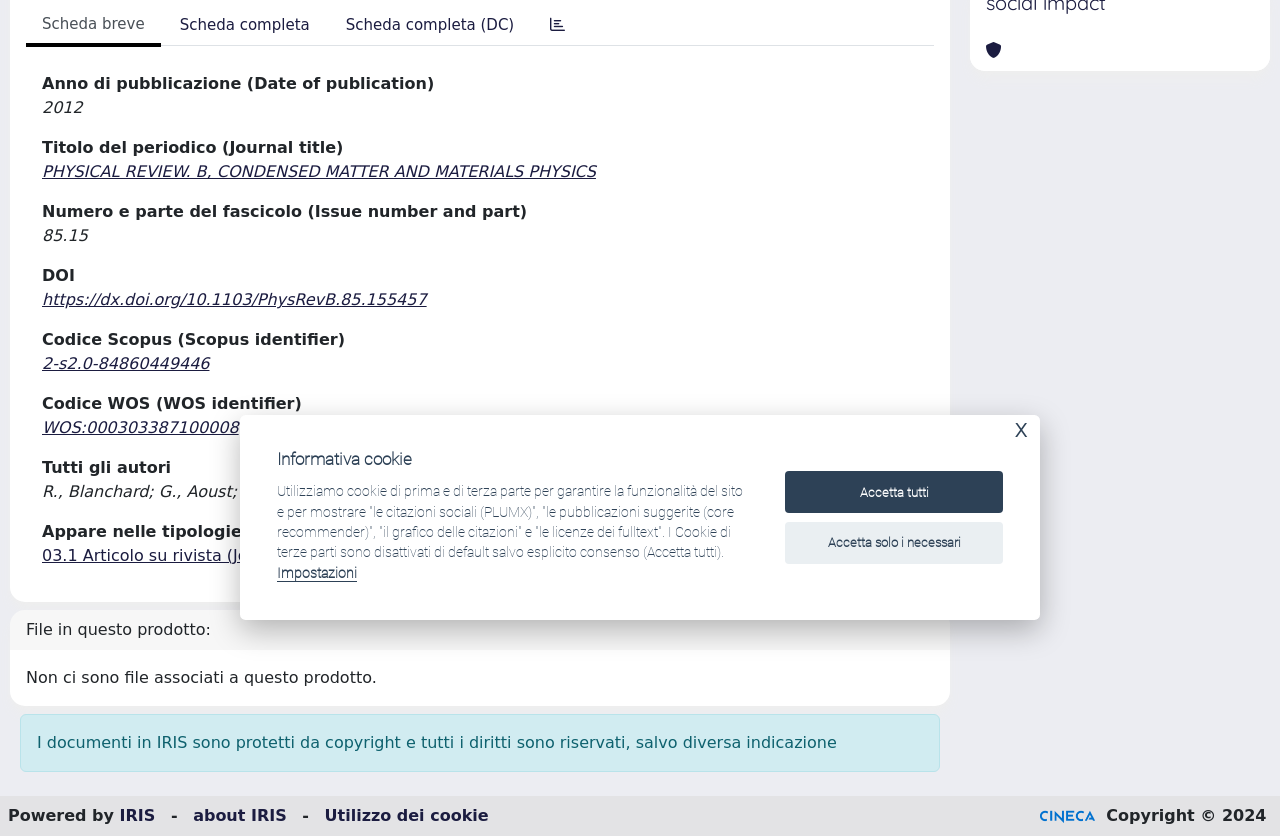Using the provided element description, identify the bounding box coordinates as (top-left x, top-left y, bottom-right x, bottom-right y). Ensure all values are between 0 and 1. Description: Share via Email

None